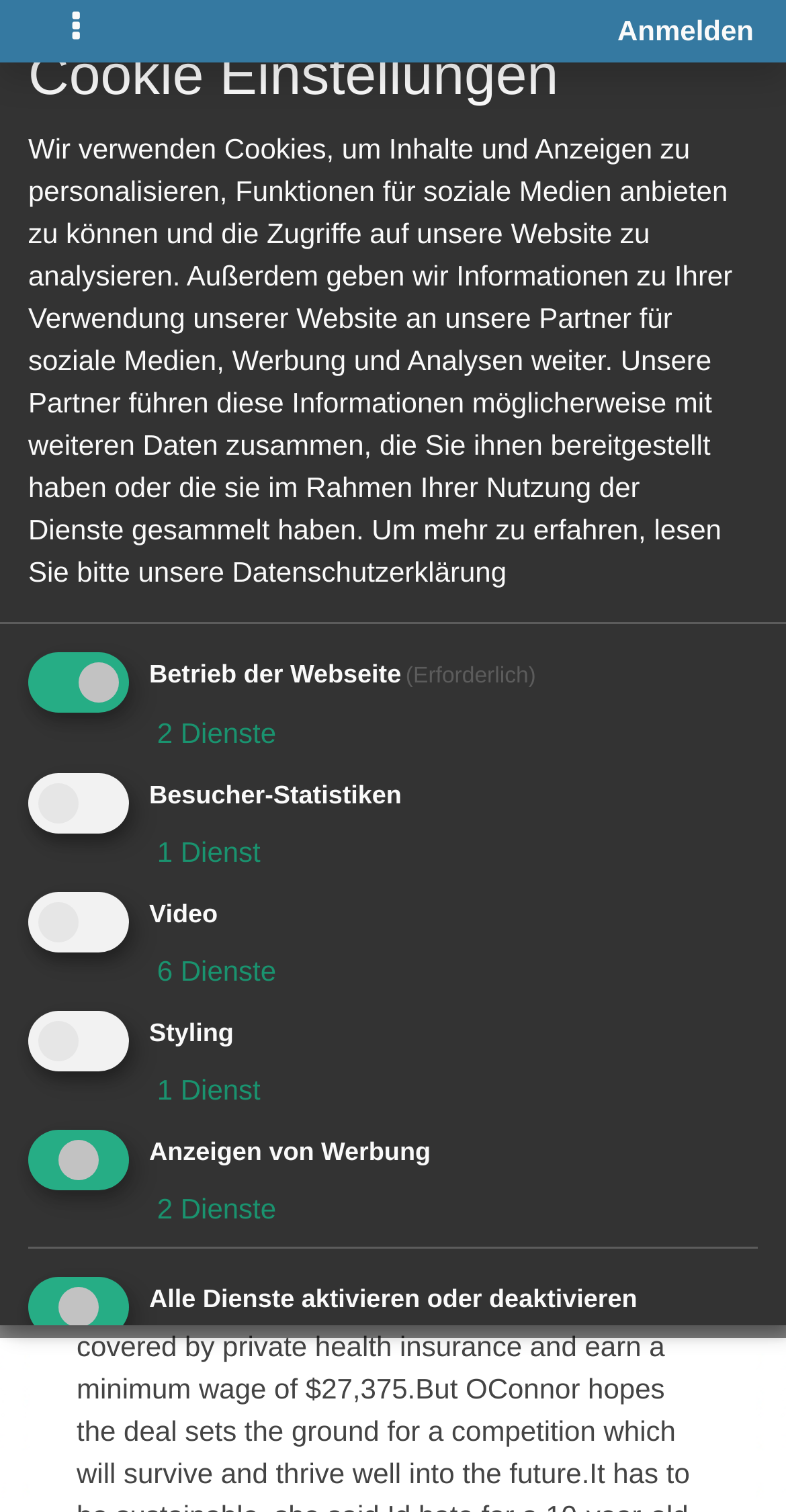How many services are related to video?
Please answer the question with a detailed and comprehensive explanation.

I found the number of services related to video by looking at the link element with the bounding box coordinates [0.19, 0.631, 0.351, 0.653], which contains the text '6 Dienste'.